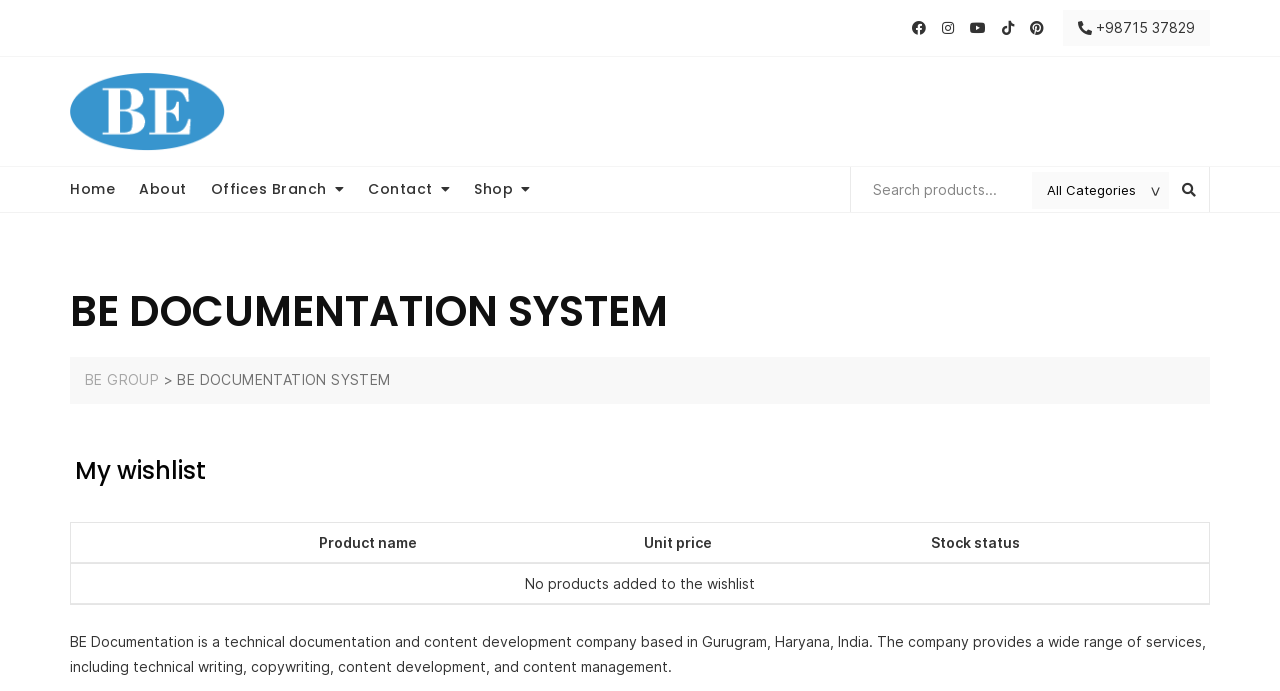Determine the bounding box coordinates for the region that must be clicked to execute the following instruction: "Go to About page".

[0.109, 0.242, 0.164, 0.307]